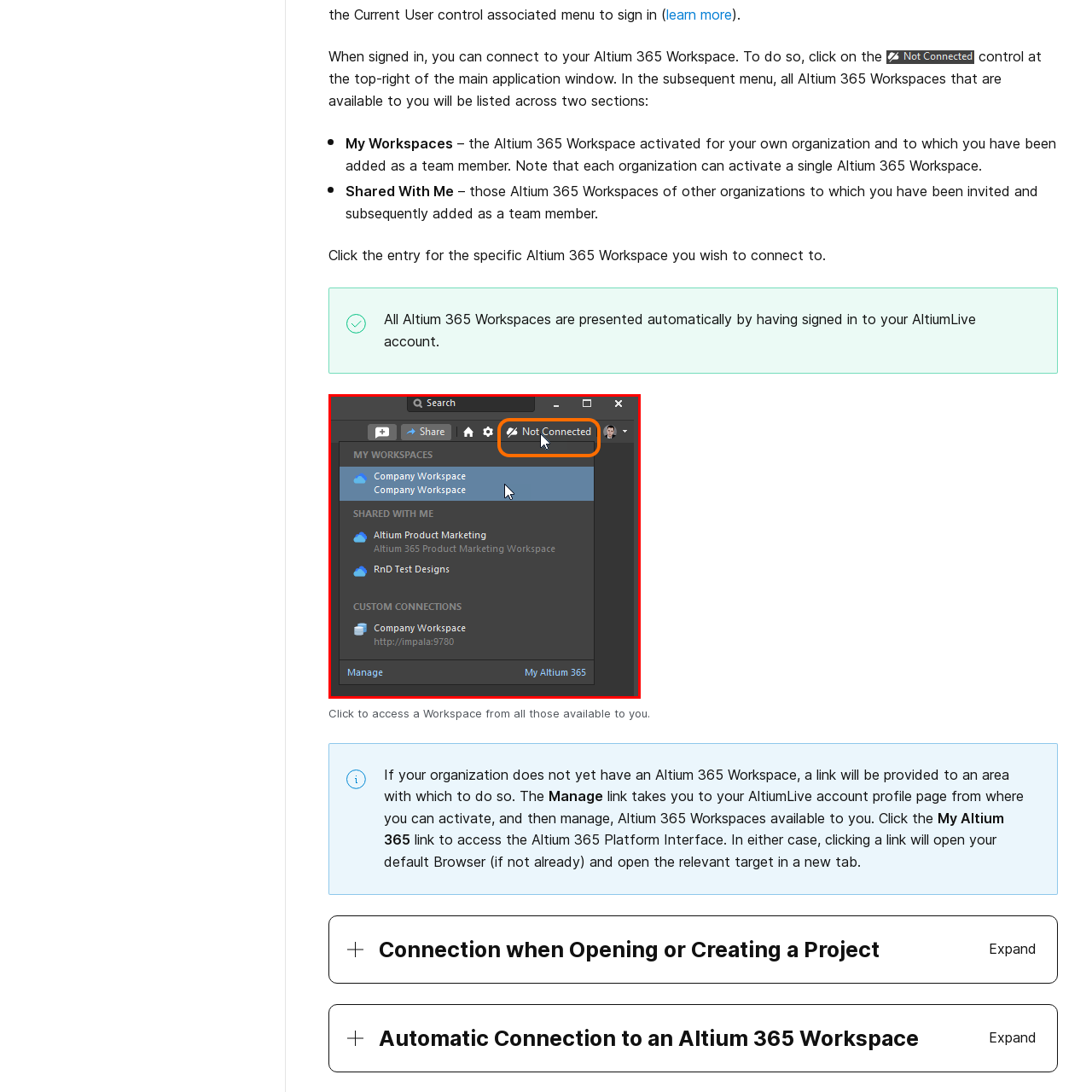Please look at the image within the red bounding box and provide a detailed answer to the following question based on the visual information: What is the status of the second 'Company Workspace'?

The second 'Company Workspace' is listed under the 'My Workspaces' section, but it is indicated as 'Not Connected', implying that the user is currently not linked to this workspace. The mouse pointer hovering over the 'Not Connected' label further emphasizes the option for the user to connect to this workspace.